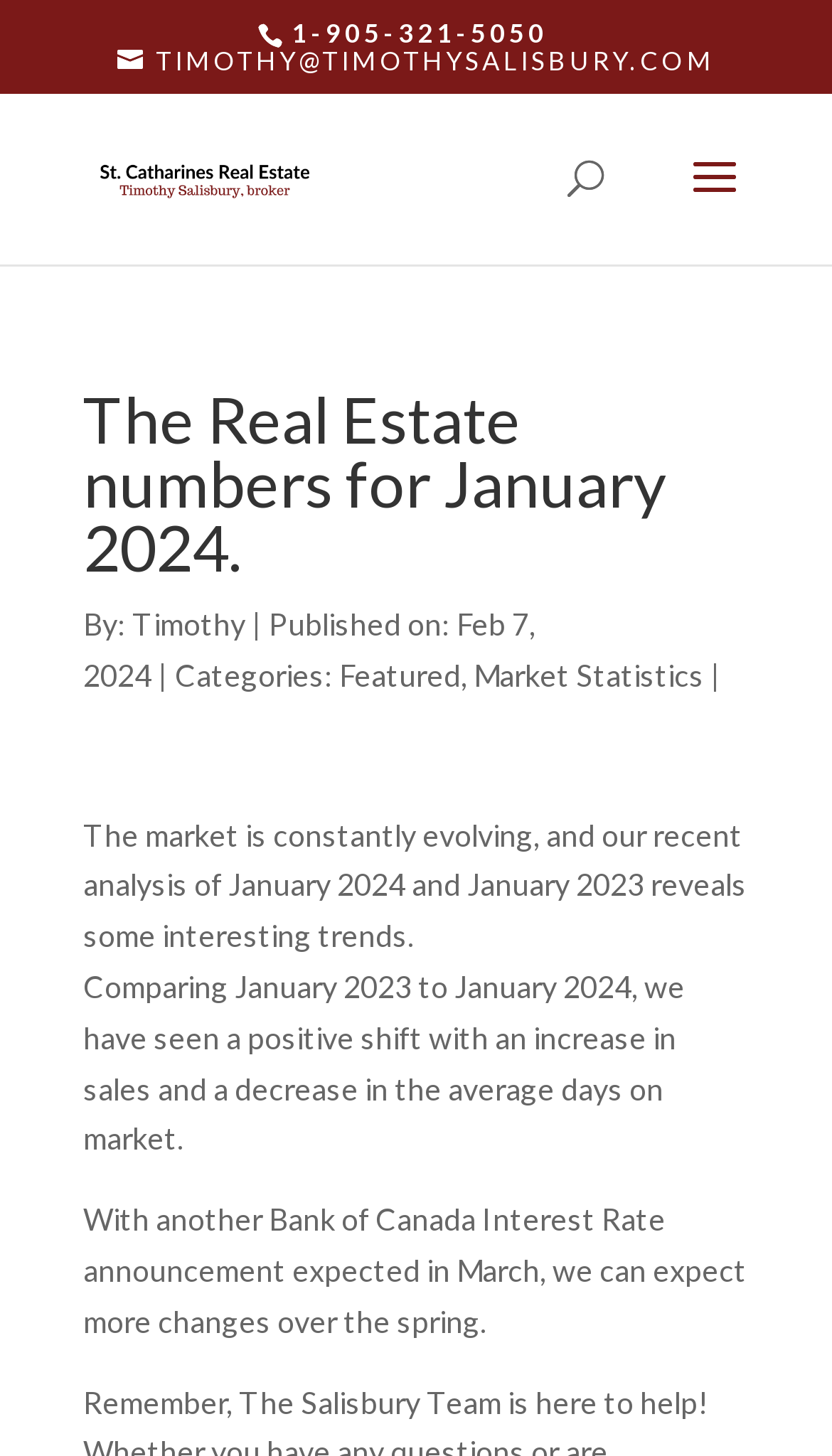Create an elaborate caption for the webpage.

The webpage appears to be a blog post or article about the real estate market in St. Catharines, specifically discussing the numbers for January 2024. At the top of the page, there is a phone number "1-905-321-5050" and an email address "TIMOTHY@TIMOTHYSALISBURY.COM" with a small icon. Below this, there is a link to "St. Catharines Real Estate" accompanied by a small image.

In the middle of the page, there is a search bar with a label "Search for:" where users can input their queries. Above the search bar, there is a heading that reads "The Real Estate numbers for January 2024." followed by the author's name "Timothy" and the publication date "Feb 7, 2024".

The main content of the page is divided into three paragraphs. The first paragraph discusses the evolving real estate market and the analysis of January 2024 and January 2023, revealing some interesting trends. The second paragraph compares January 2023 to January 2024, highlighting a positive shift with an increase in sales and a decrease in the average days on market. The third paragraph mentions the upcoming Bank of Canada Interest Rate announcement in March and its potential impact on the market.

At the bottom of the page, there is a final message reminding readers that "The Salisbury Team is here to help!"